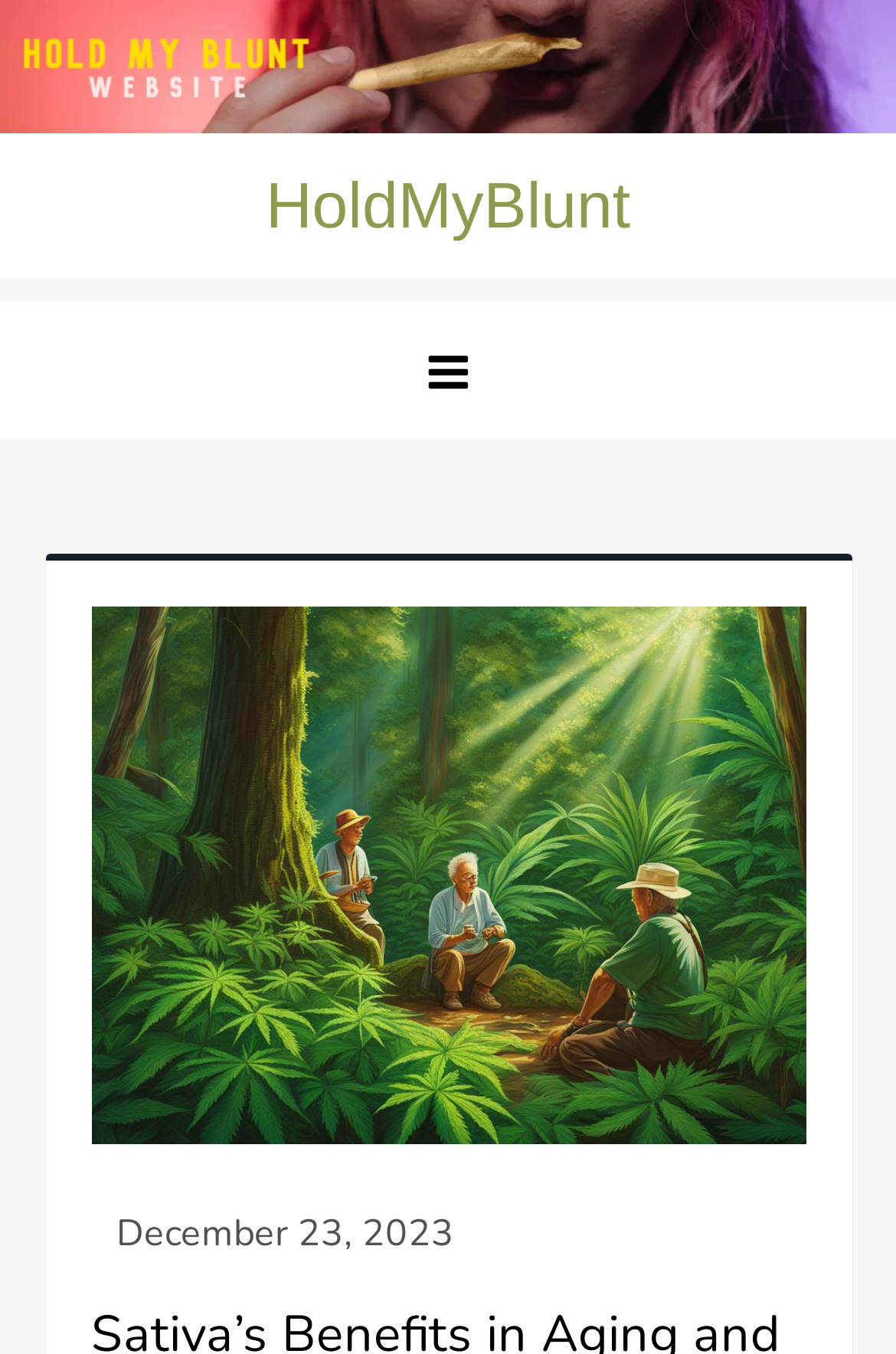Please provide the bounding box coordinate of the region that matches the element description: March 2023. Coordinates should be in the format (top-left x, top-left y, bottom-right x, bottom-right y) and all values should be between 0 and 1.

None